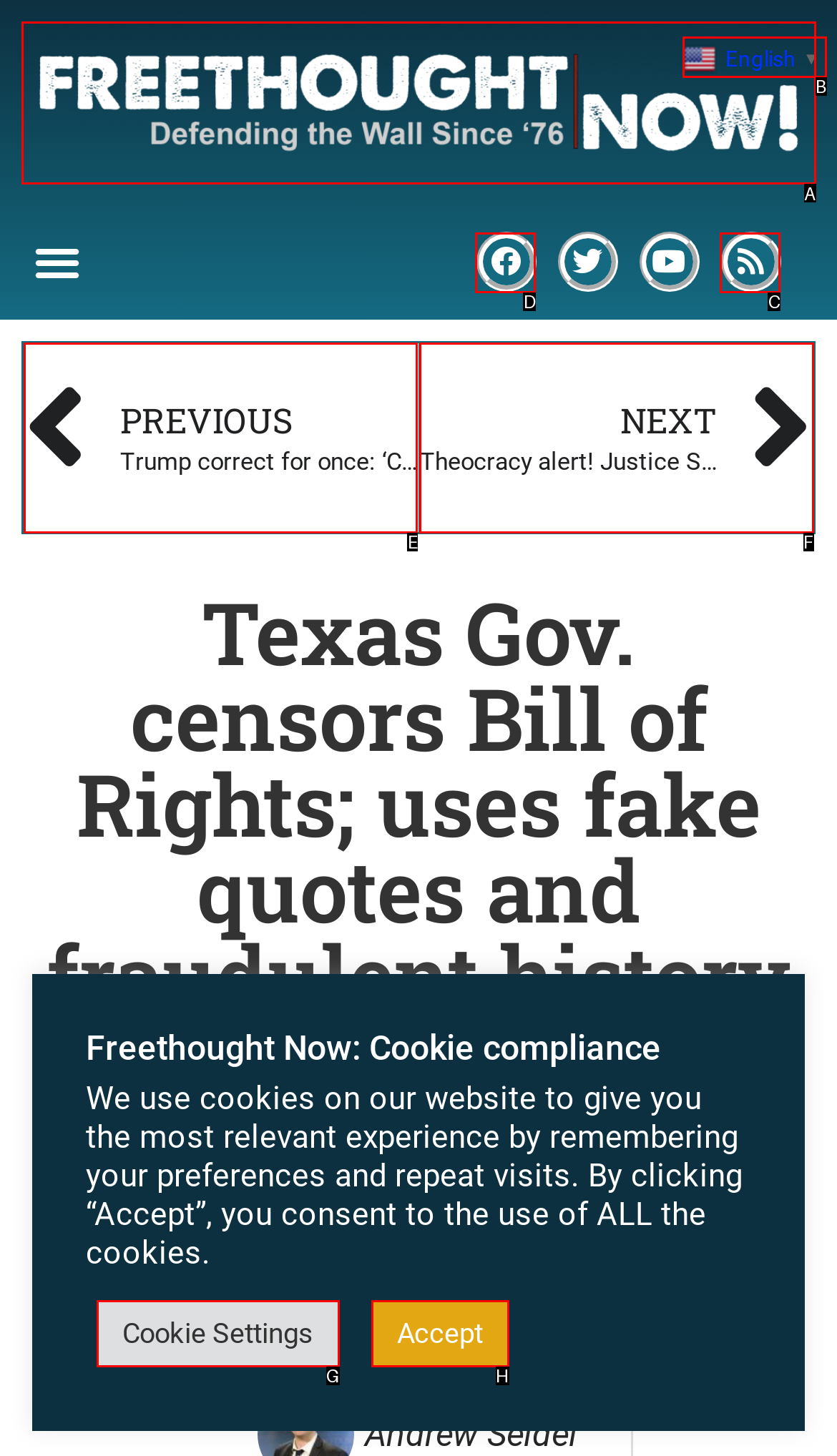From the available options, which lettered element should I click to complete this task: Visit Facebook page?

D